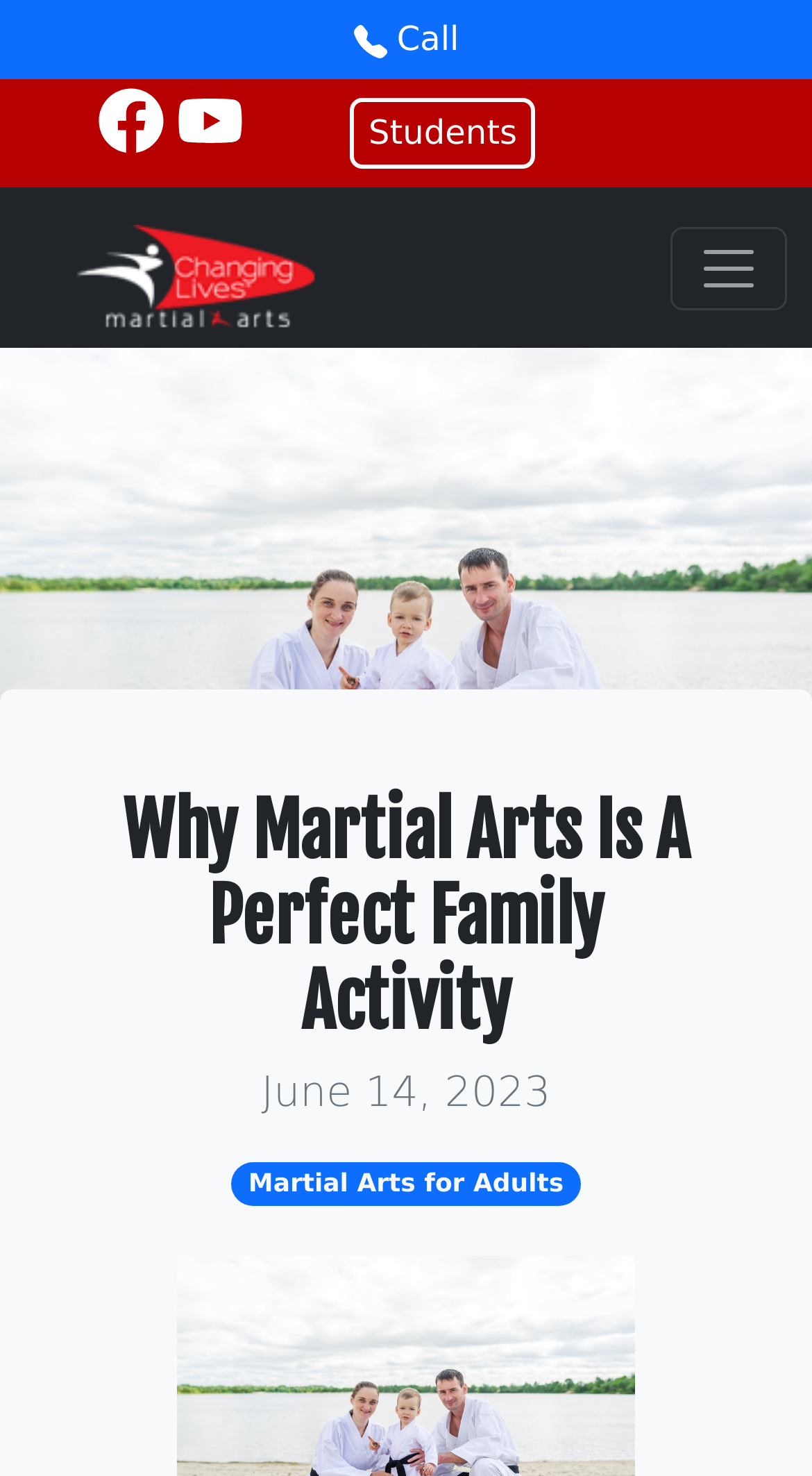Refer to the image and answer the question with as much detail as possible: What is the purpose of the 'Call' button?

The 'Call' button is likely a call-to-action button that allows users to contact the martial arts school or organization, possibly to inquire about classes or schedules.